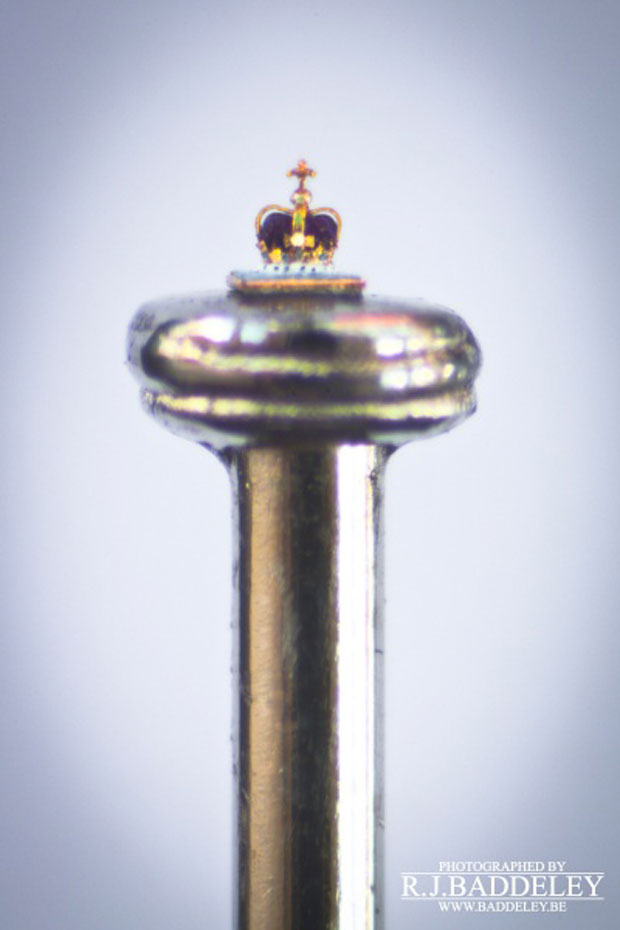Generate an elaborate caption that covers all aspects of the image.

This striking close-up image captures the incredible detail of a miniature sculpture crafted by artist R.J. Baddeley, depicting a finely detailed crown resting atop a sewing needle pinhead. The exquisite craftsmanship highlights the delicate features of the crown, complete with a cross and intricate decorations, all positioned on a polished metallic base. The backdrop, softly blurred, accentuates the artistry of this miniature work, celebrating the artist’s skill in creating breathtaking art at an extremely tiny scale. This piece is remarkable not only for its artistry but also for the challenge of achieving such precision.